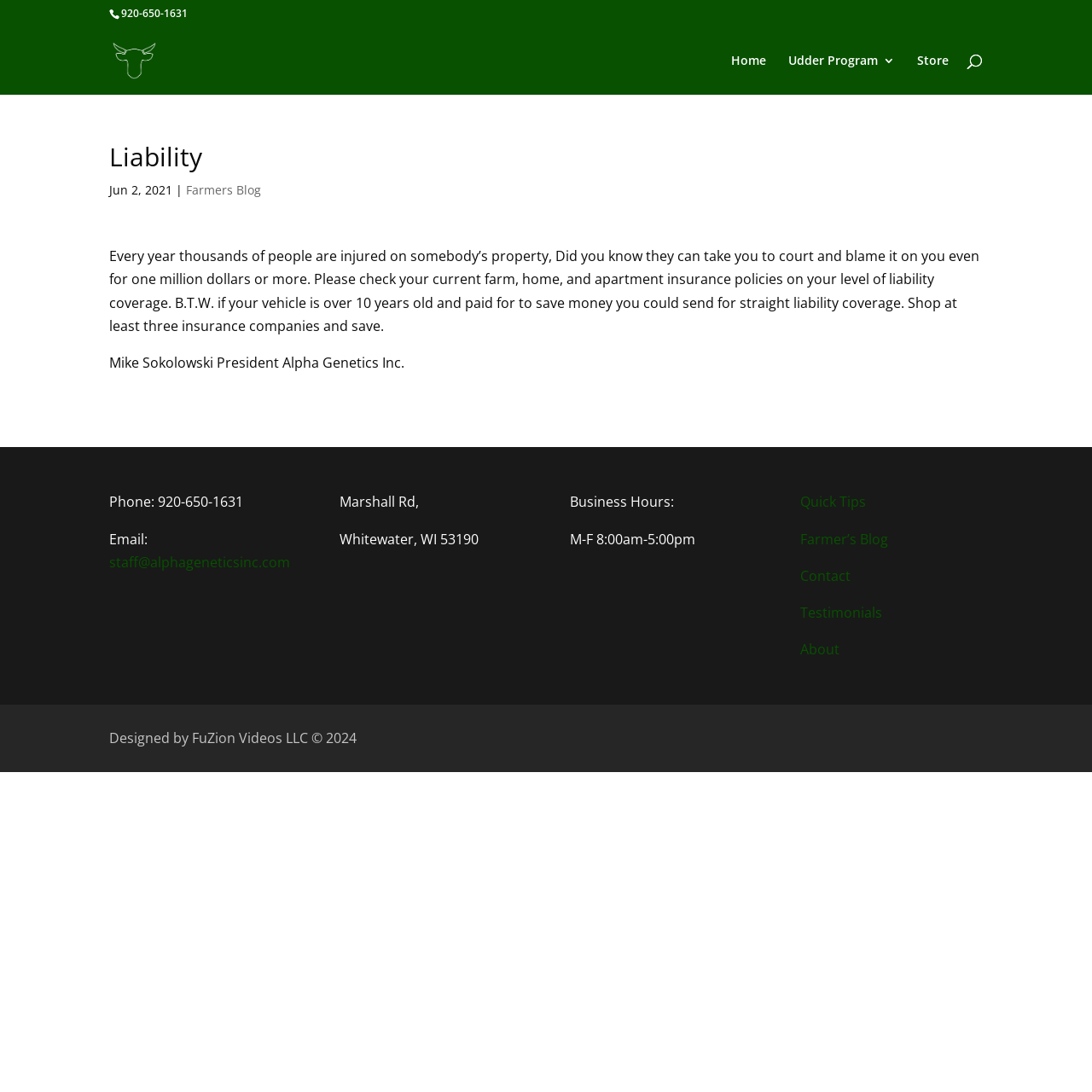Determine the bounding box coordinates of the clickable region to execute the instruction: "Search for something". The coordinates should be four float numbers between 0 and 1, denoted as [left, top, right, bottom].

[0.157, 0.024, 0.877, 0.025]